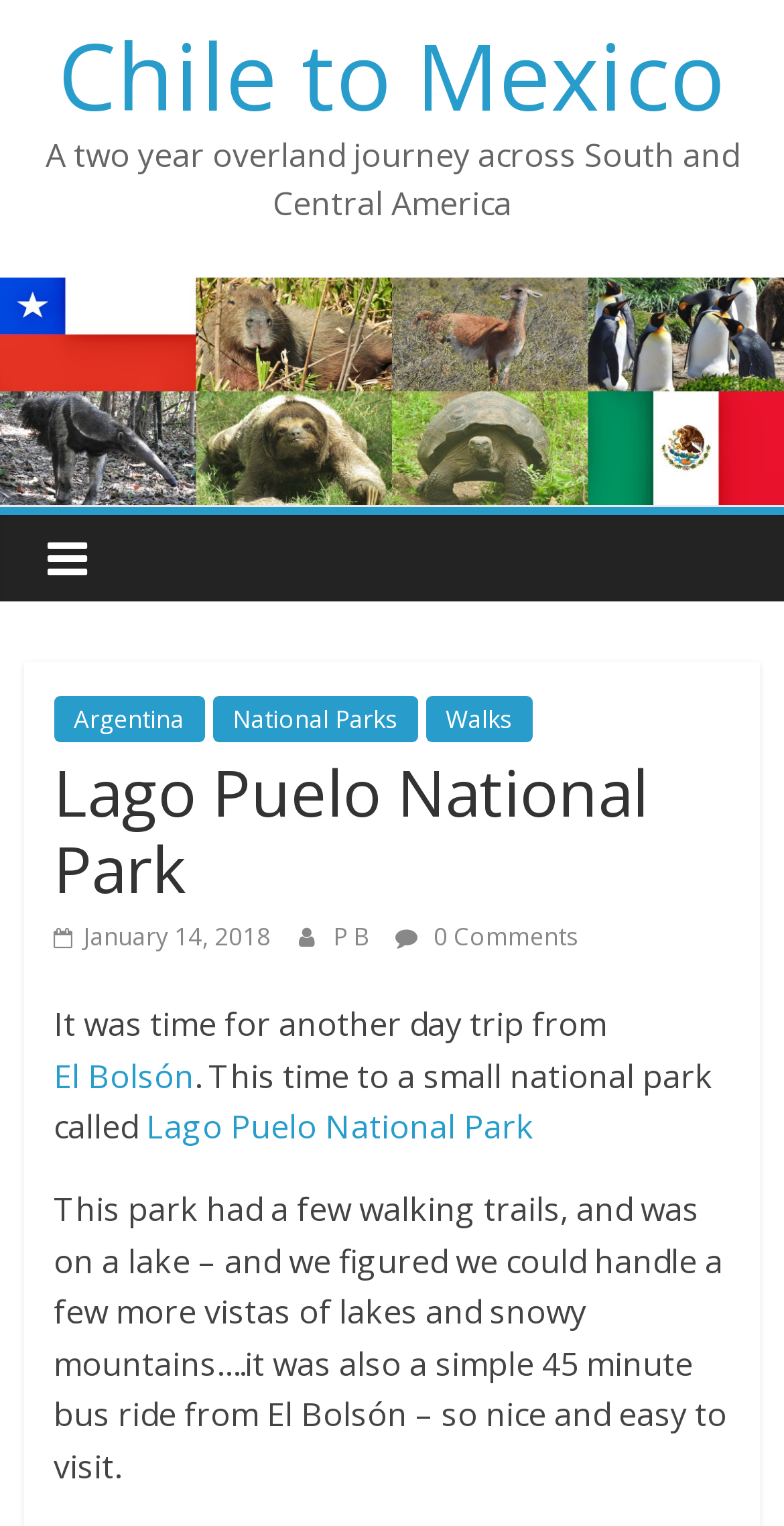Using the information from the screenshot, answer the following question thoroughly:
What is the name of the national park?

The name of the national park can be found in the heading 'Lago Puelo National Park' which is a sub-element of the HeaderAsNonLandmark element.